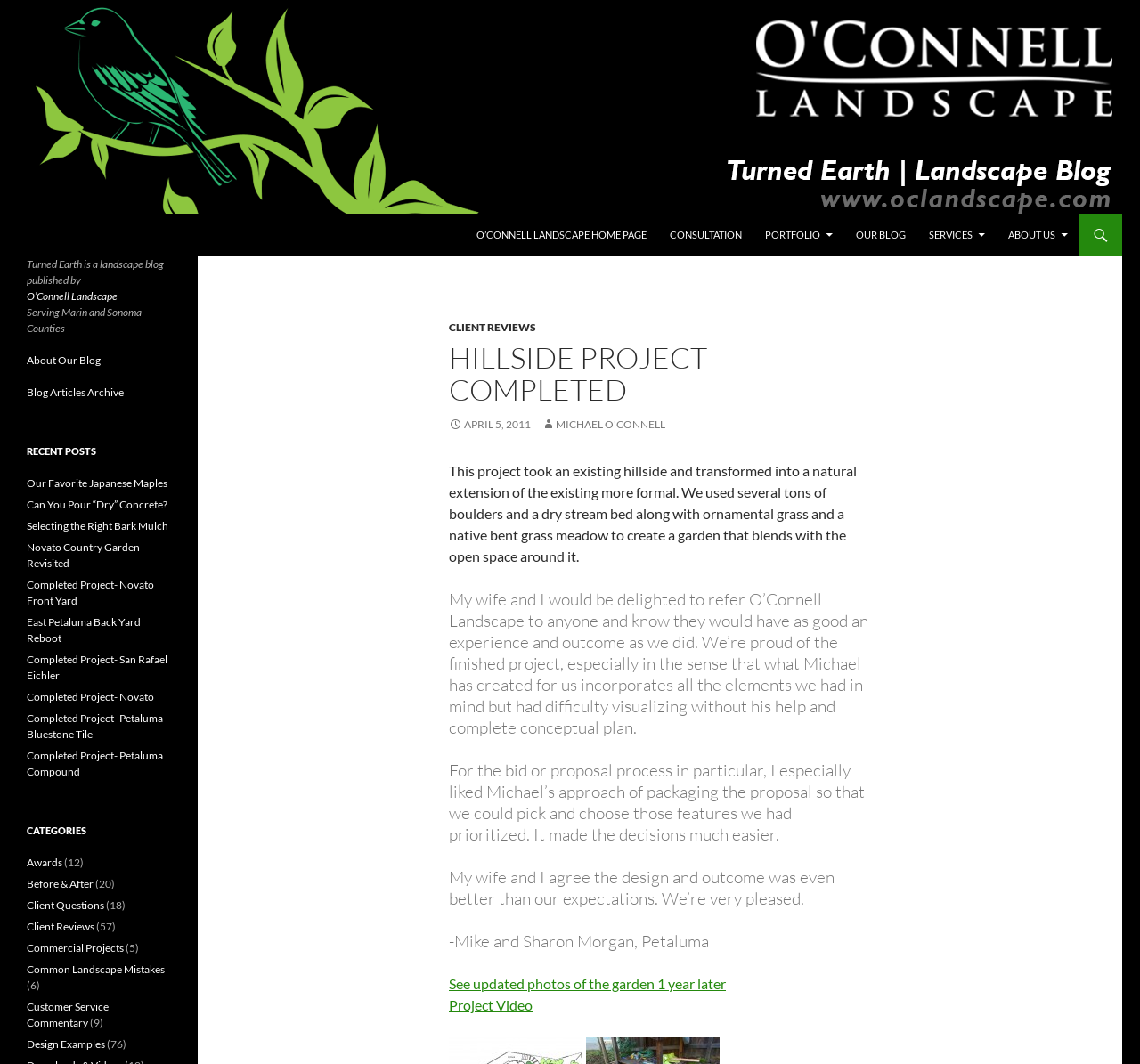Please find the bounding box coordinates of the element that needs to be clicked to perform the following instruction: "Watch the 'Project Video'". The bounding box coordinates should be four float numbers between 0 and 1, represented as [left, top, right, bottom].

[0.394, 0.936, 0.467, 0.952]